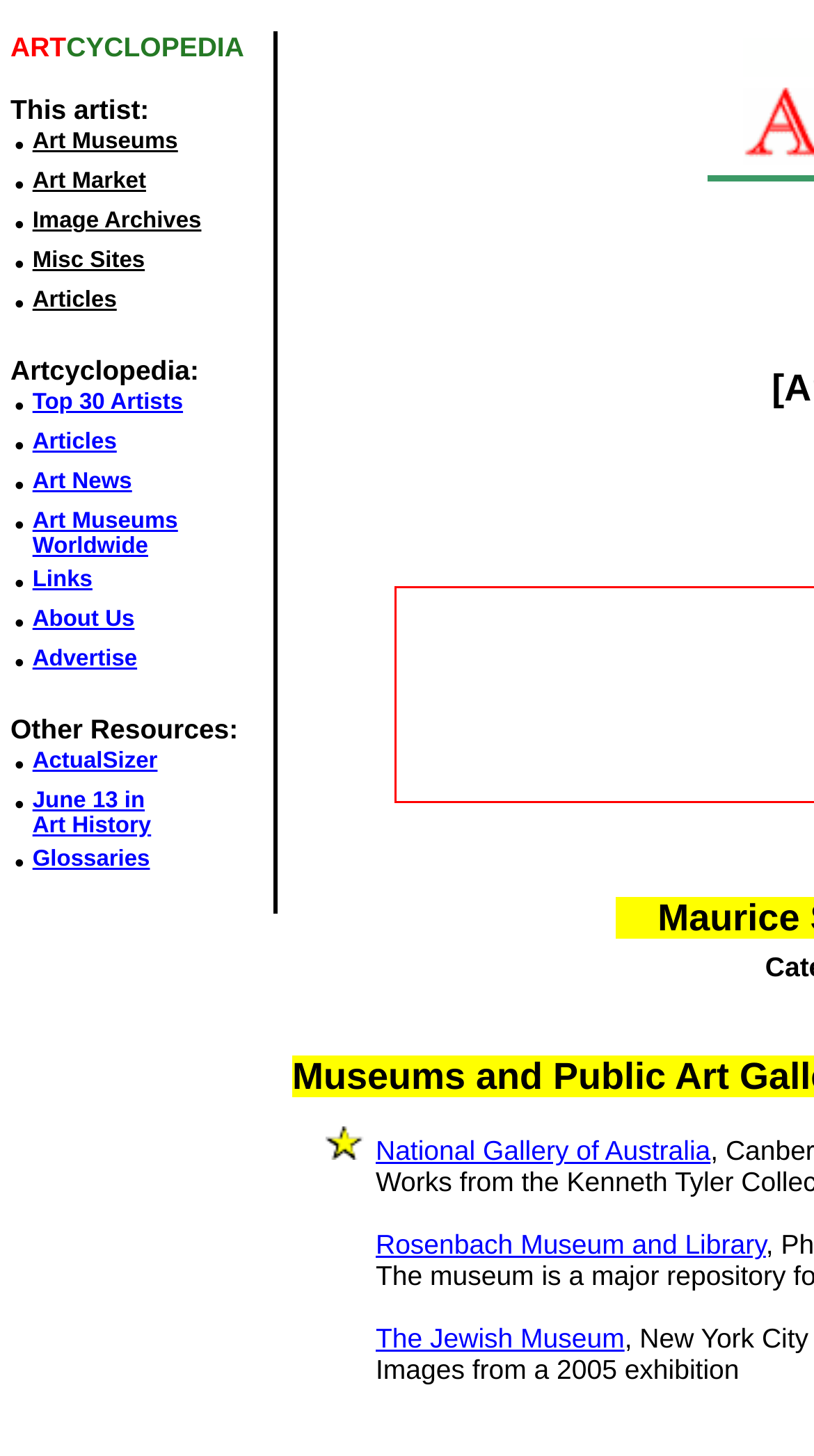Please determine the bounding box coordinates of the element's region to click in order to carry out the following instruction: "Learn about ActualSizer". The coordinates should be four float numbers between 0 and 1, i.e., [left, top, right, bottom].

[0.04, 0.514, 0.194, 0.532]